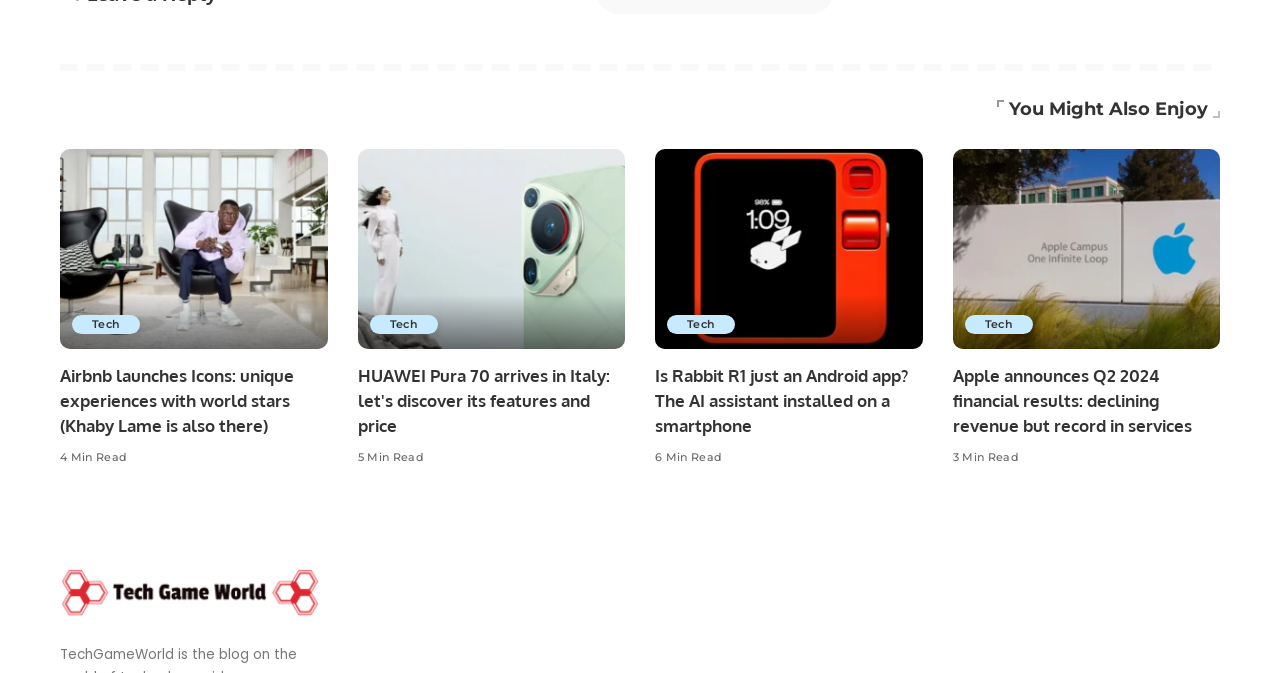Reply to the question with a single word or phrase:
What is the name of the AI assistant installed on a smartphone?

Rabbit R1